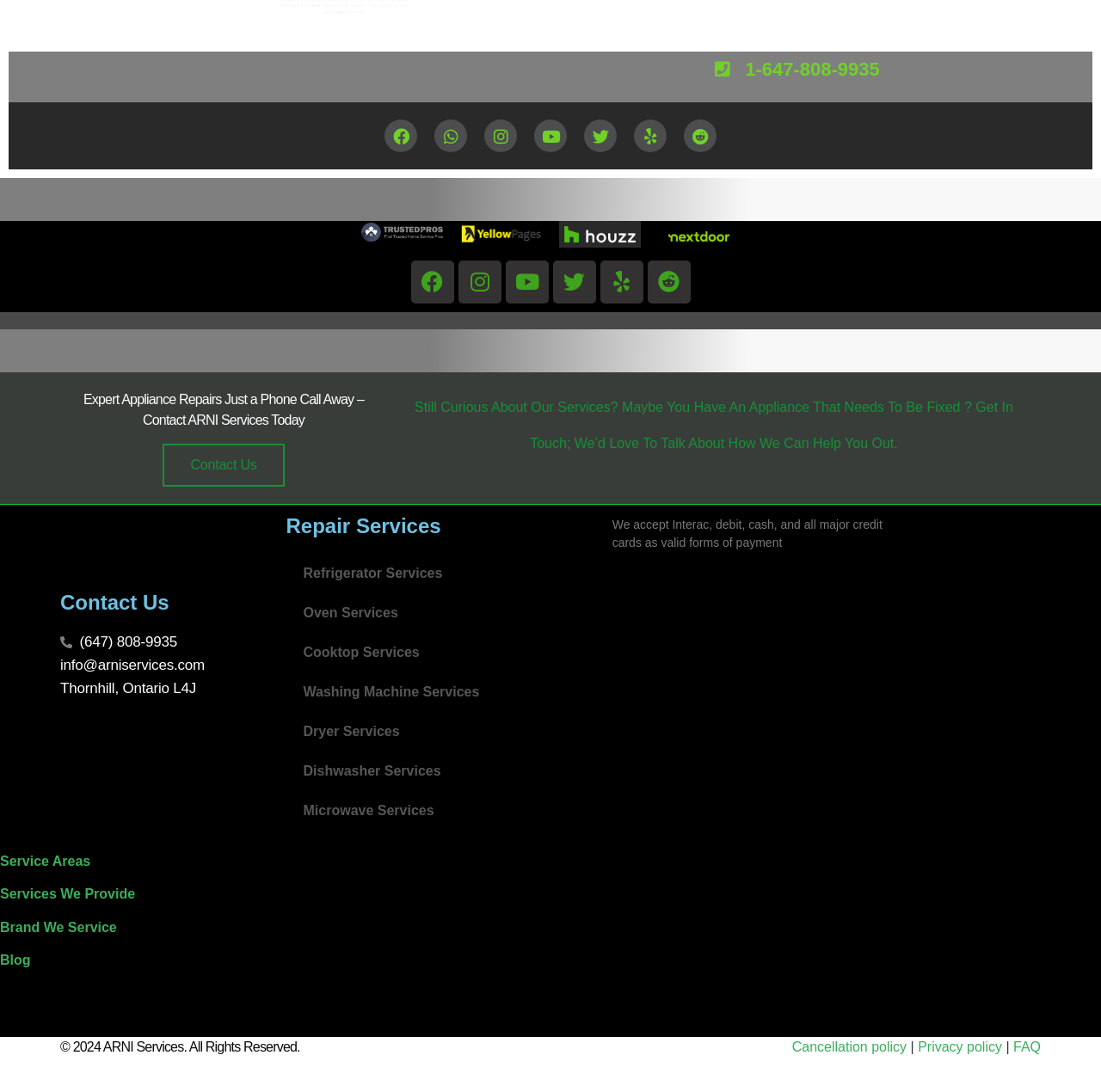What types of payment are accepted by ARNI Services?
With the help of the image, please provide a detailed response to the question.

I found this information by reading the text on the webpage that mentions the accepted forms of payment, which are listed as Interac, debit, cash, and all major credit cards.